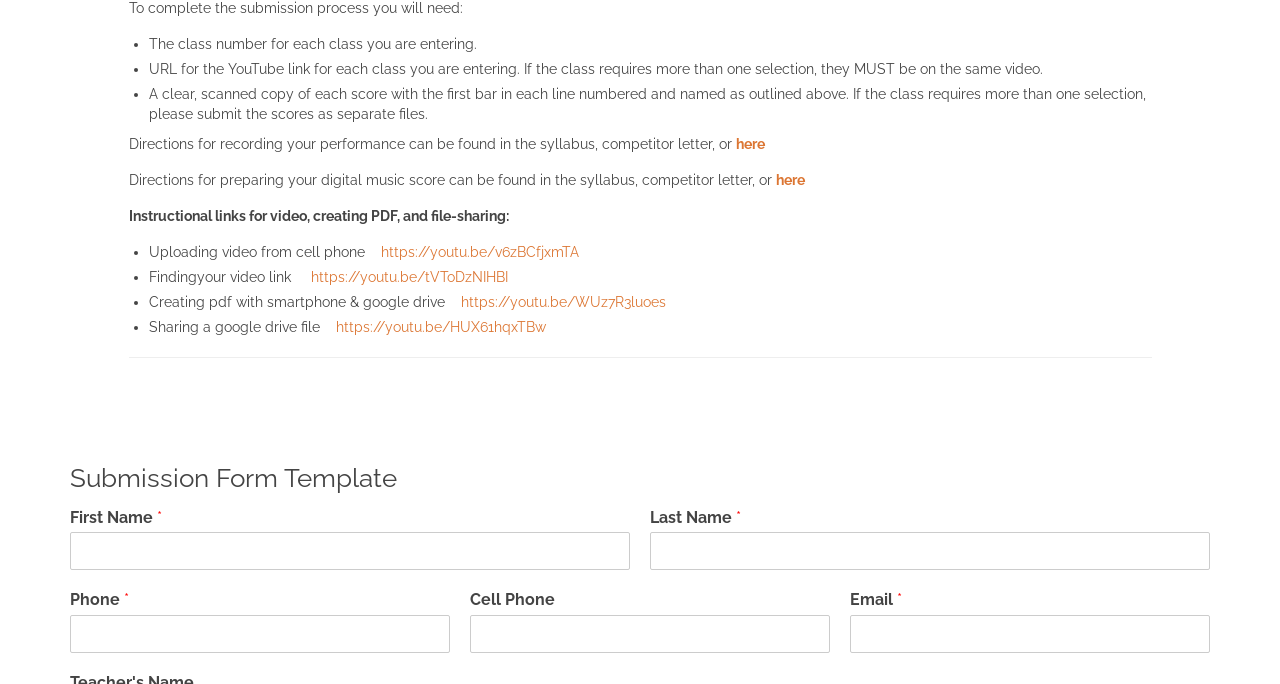Given the element description parent_node: Email * name="wpforms[fields][6]", specify the bounding box coordinates of the corresponding UI element in the format (top-left x, top-left y, bottom-right x, bottom-right y). All values must be between 0 and 1.

[0.664, 0.899, 0.945, 0.955]